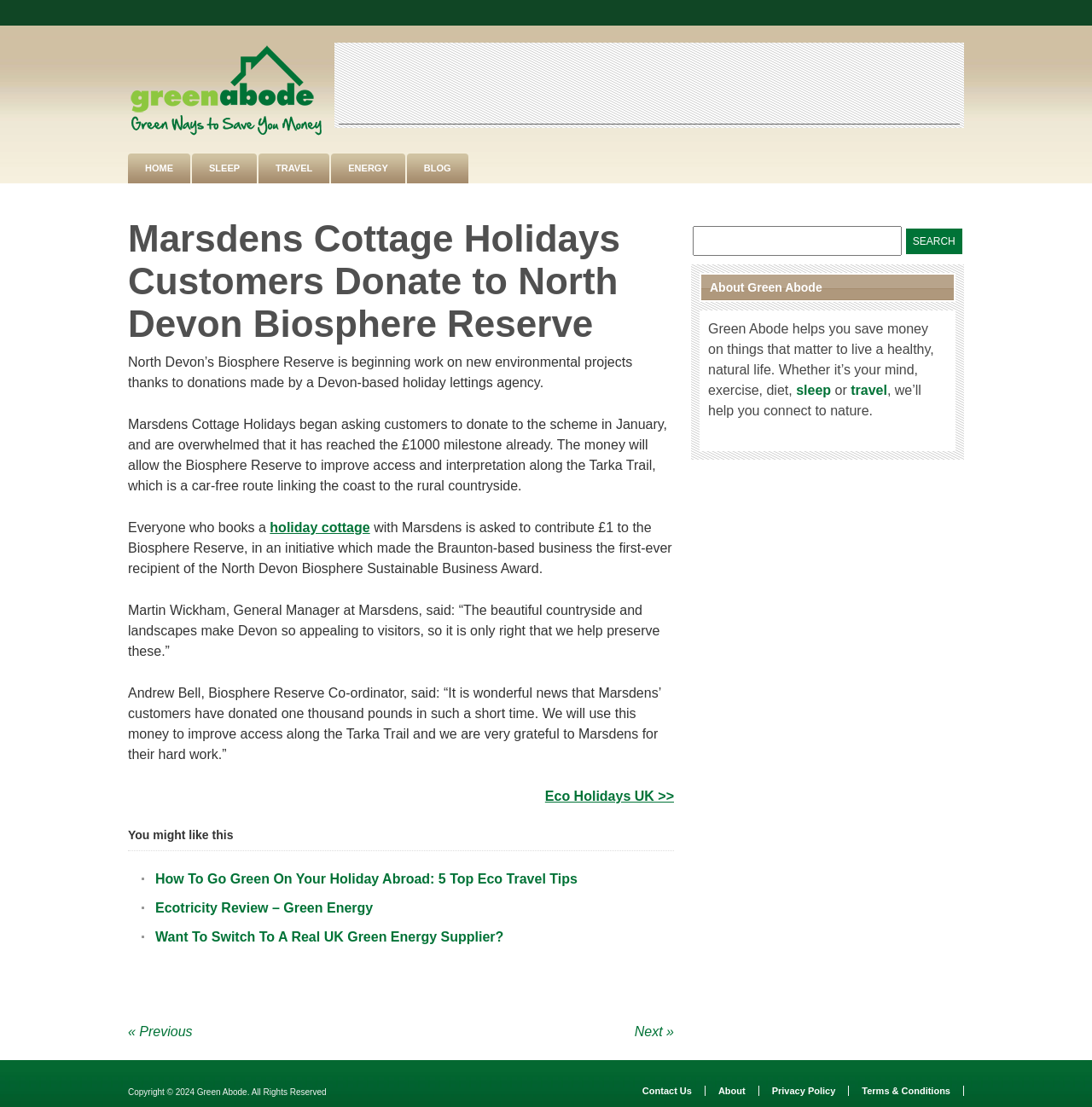Determine the bounding box coordinates of the clickable region to execute the instruction: "Click on About Us". The coordinates should be four float numbers between 0 and 1, denoted as [left, top, right, bottom].

None